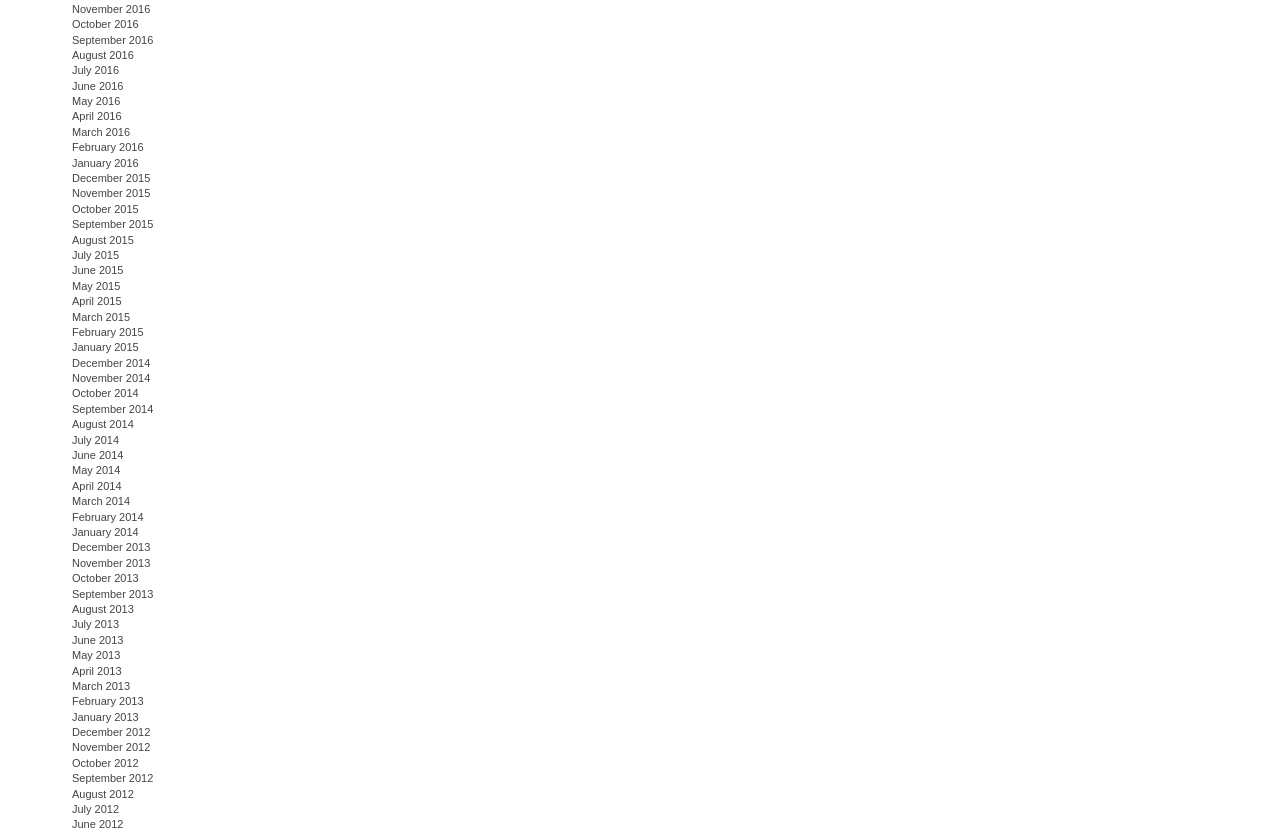What is the purpose of the month-year links on the webpage?
Carefully analyze the image and provide a thorough answer to the question.

Based on the structure and organization of the month-year links, I infer that their purpose is to provide an archive of content or data, allowing users to access and view information from specific months and years.